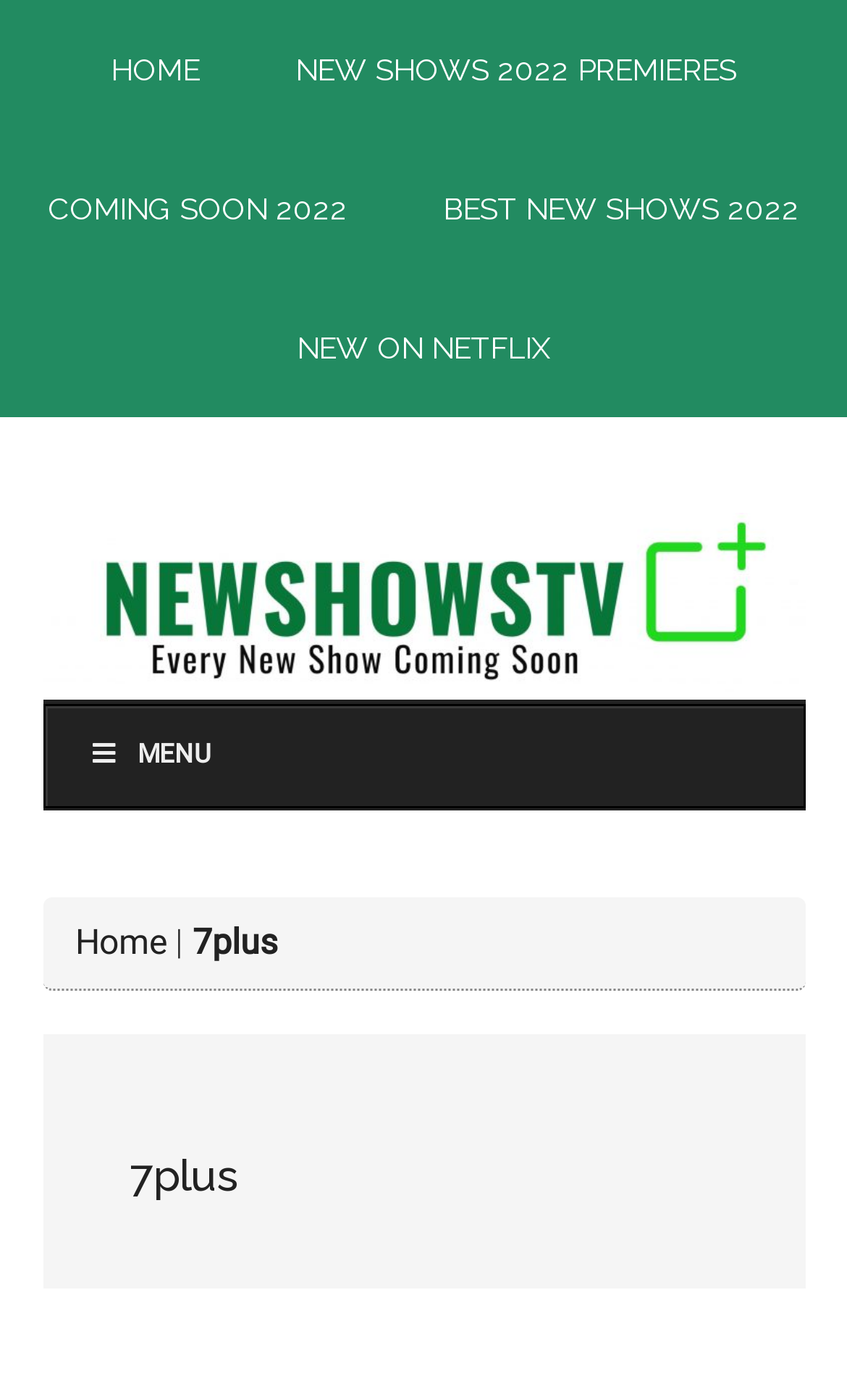How many levels of navigation are present?
Look at the image and respond with a one-word or short phrase answer.

2